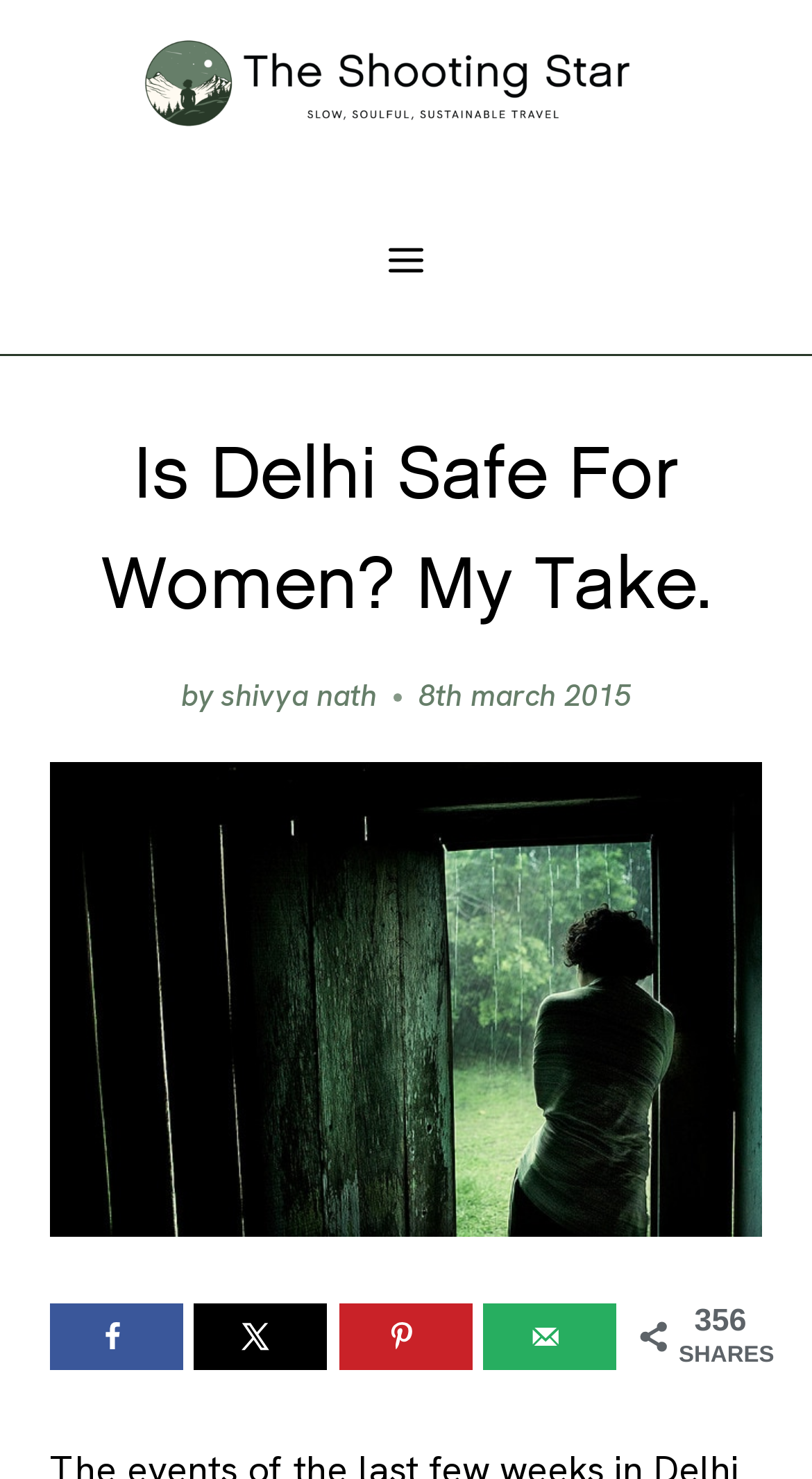What is the date of publication of the article?
Based on the visual content, answer with a single word or a brief phrase.

8th March 2015